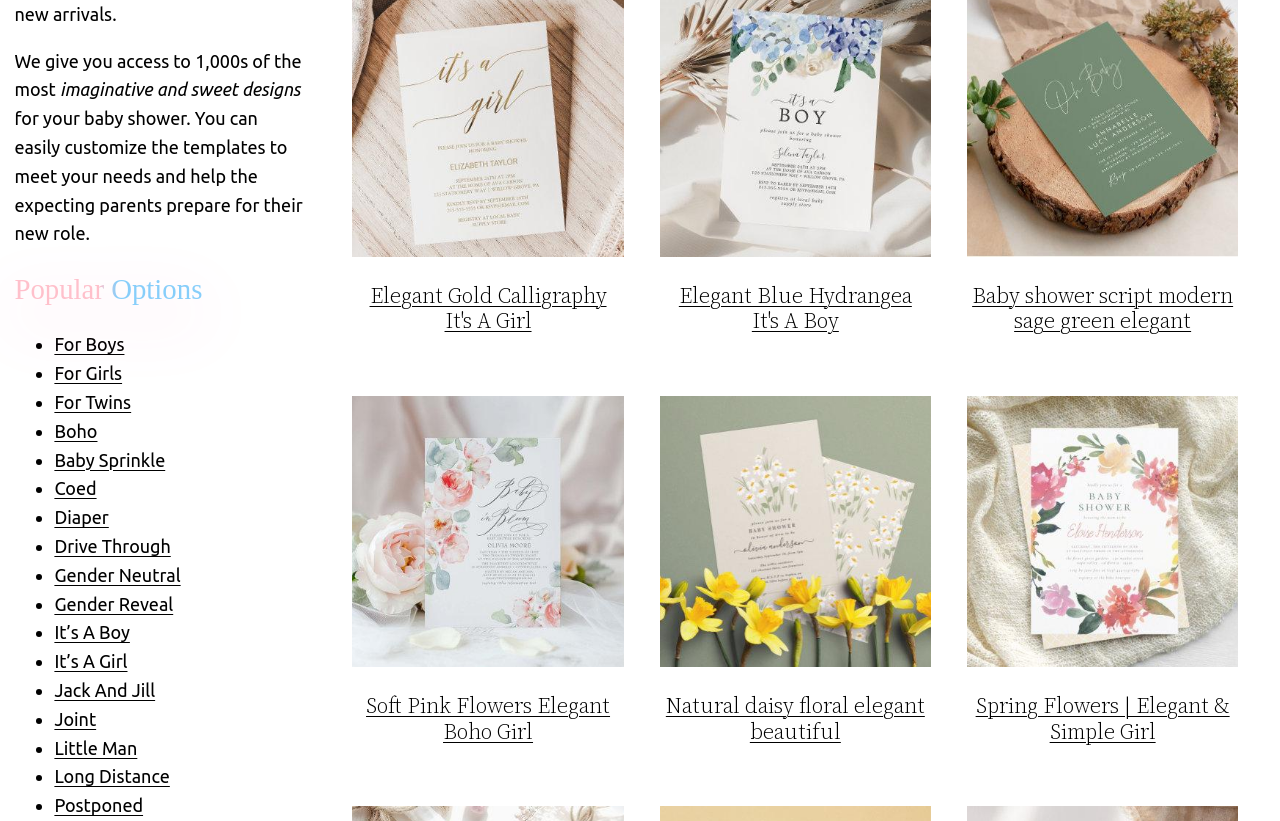Determine the bounding box coordinates for the UI element described. Format the coordinates as (top-left x, top-left y, bottom-right x, bottom-right y) and ensure all values are between 0 and 1. Element description: Coed

[0.042, 0.583, 0.075, 0.607]